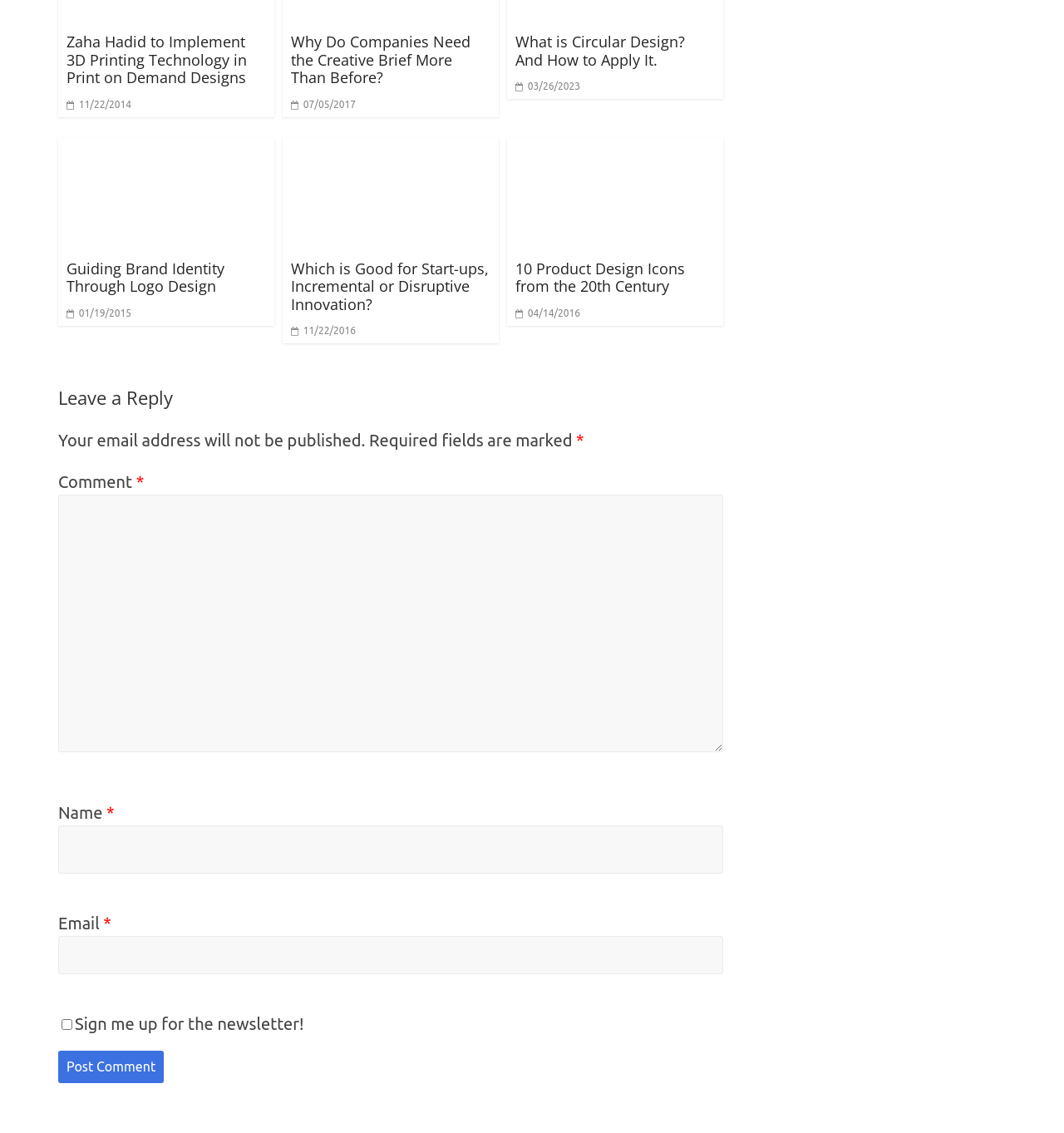Locate the bounding box coordinates of the element that needs to be clicked to carry out the instruction: "Go back to the home page". The coordinates should be given as four float numbers ranging from 0 to 1, i.e., [left, top, right, bottom].

None